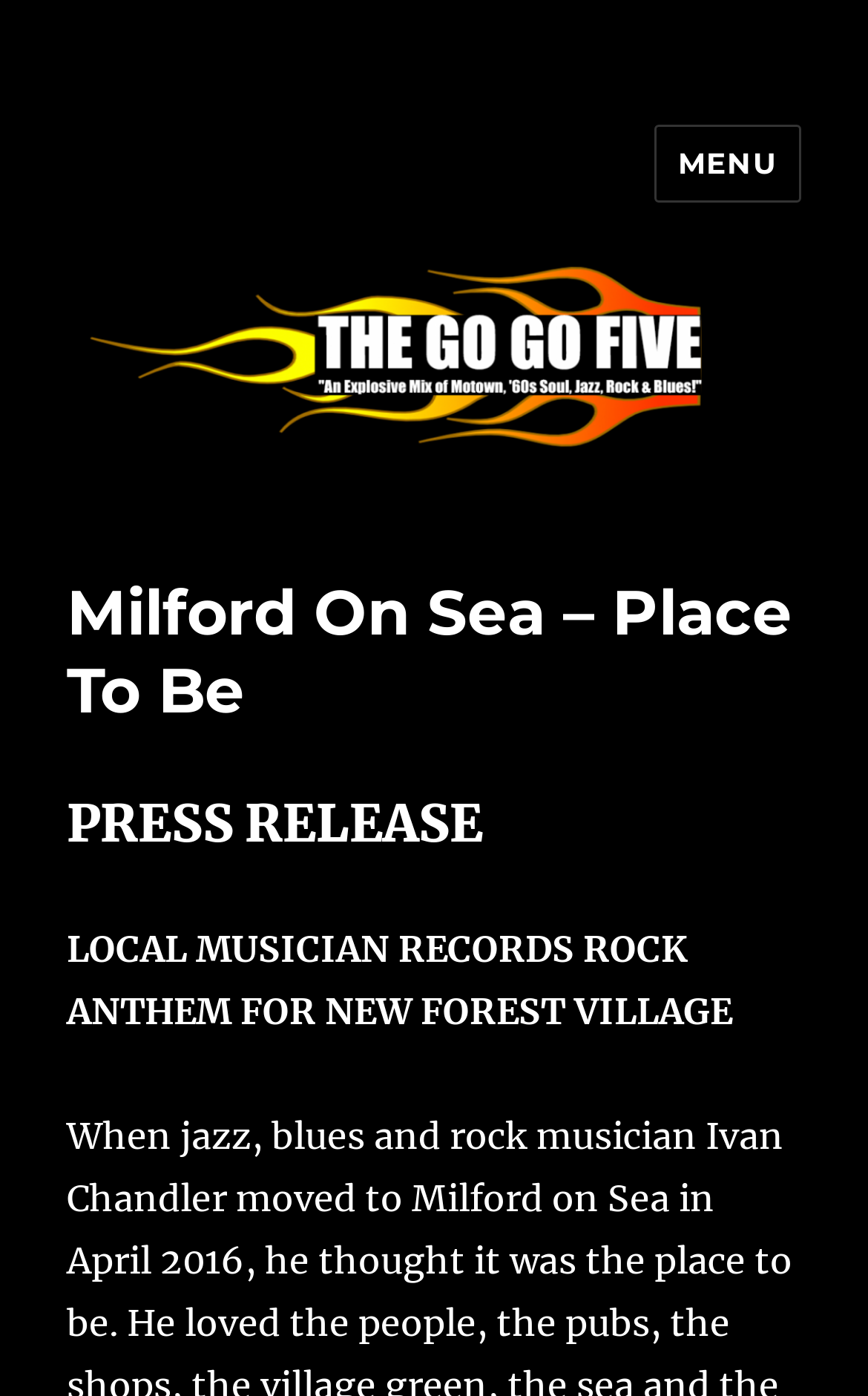Analyze the image and give a detailed response to the question:
What is the name of the village?

I inferred this answer by looking at the heading 'Milford On Sea – Place To Be' which suggests that Milford On Sea is the name of the village or location being referred to.